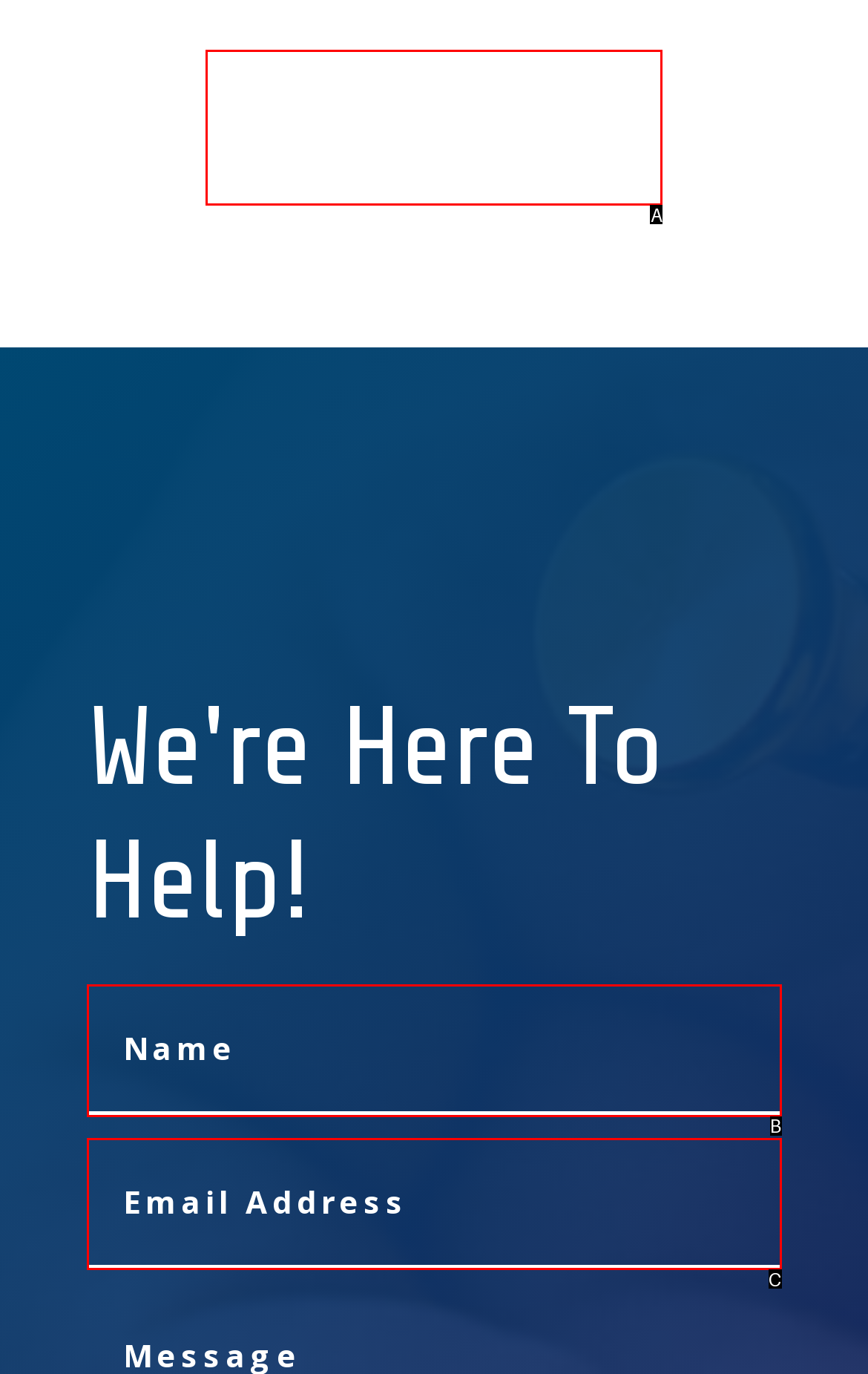Determine which option matches the element description: Our Services
Answer using the letter of the correct option.

A